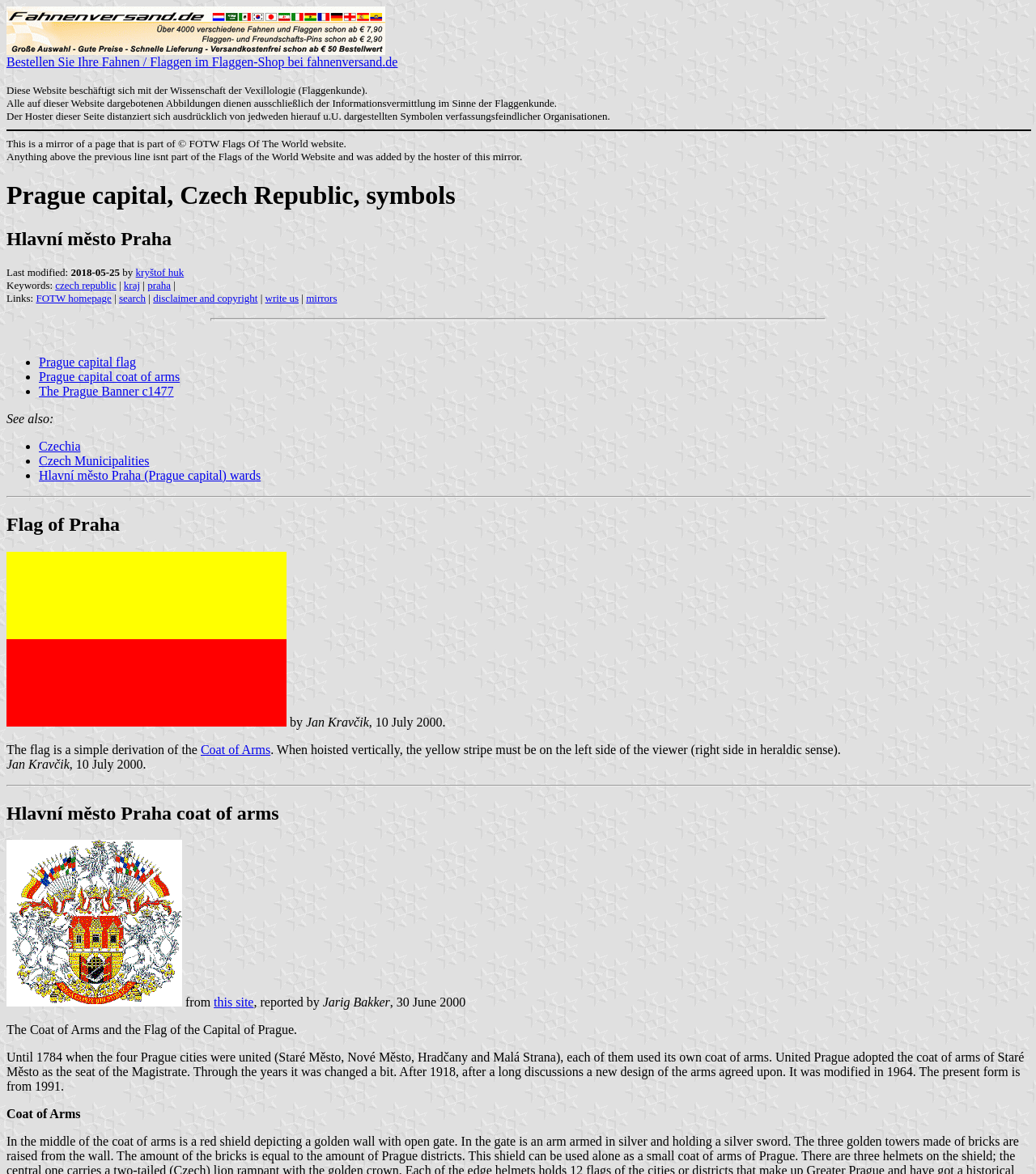Use a single word or phrase to answer the following:
What is the name of the city whose flag is described on this webpage?

Prague